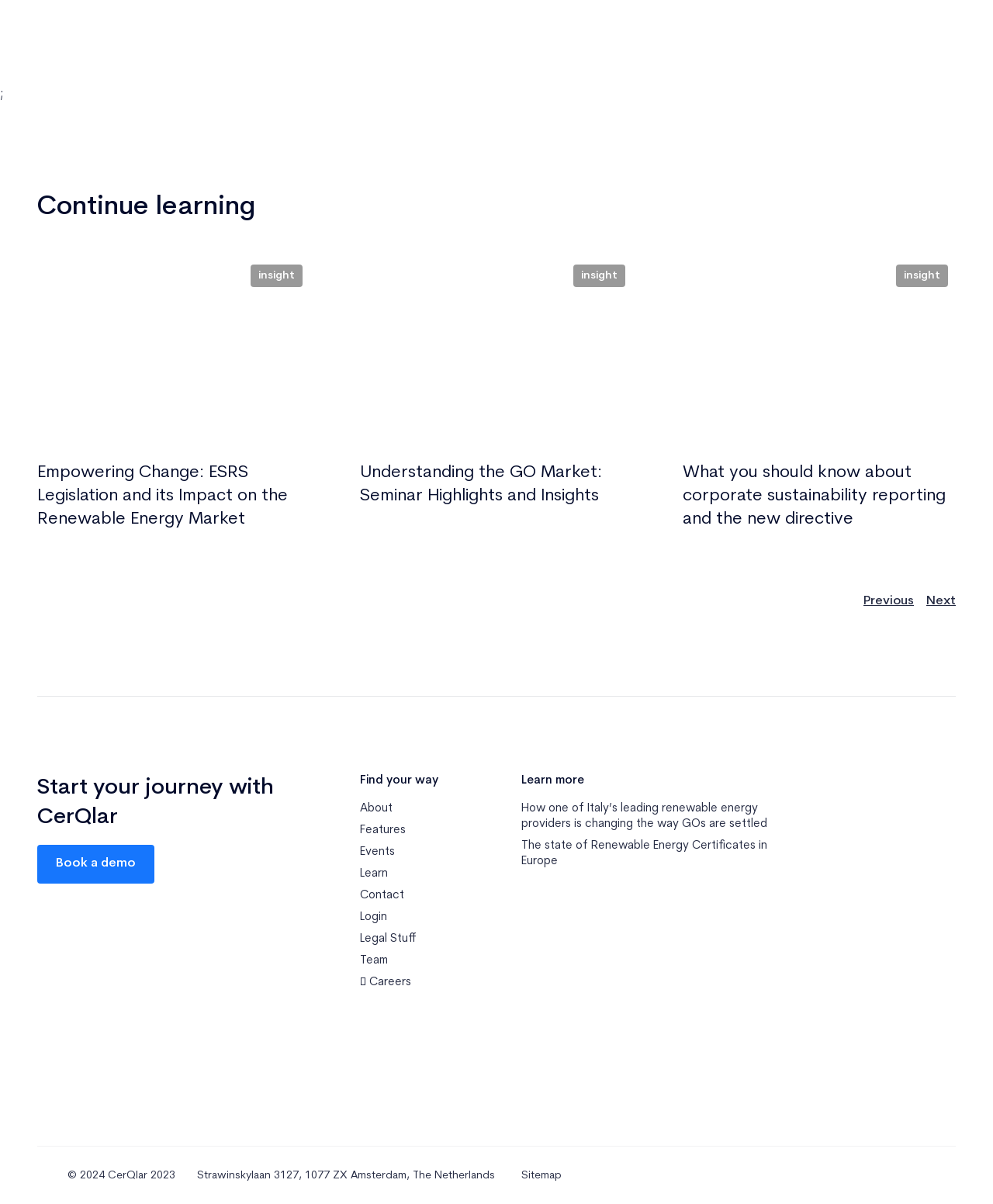Predict the bounding box for the UI component with the following description: "Log in using OpenID".

None